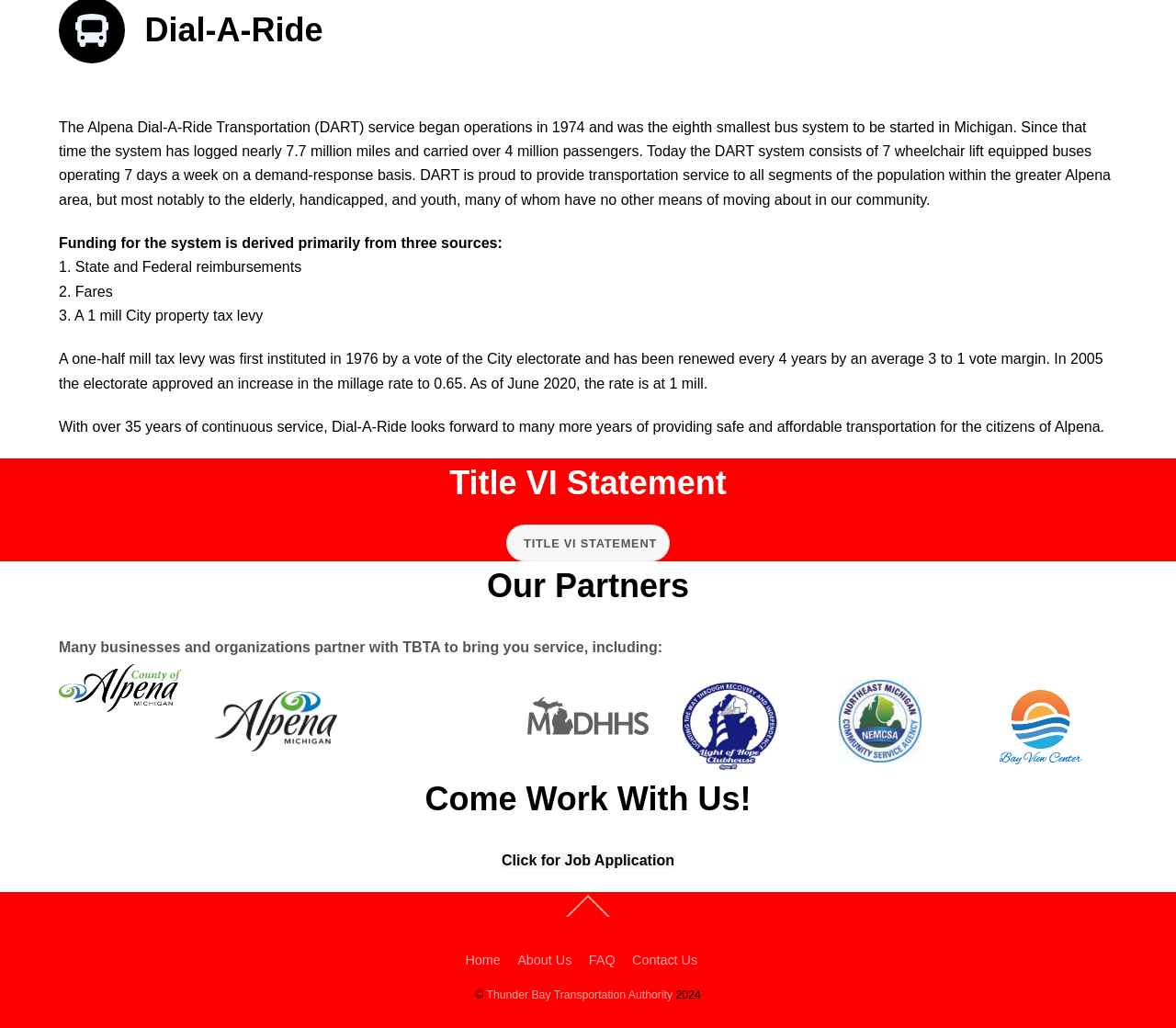Identify the bounding box coordinates of the element that should be clicked to fulfill this task: "Click the Leave a Comment link". The coordinates should be provided as four float numbers between 0 and 1, i.e., [left, top, right, bottom].

None